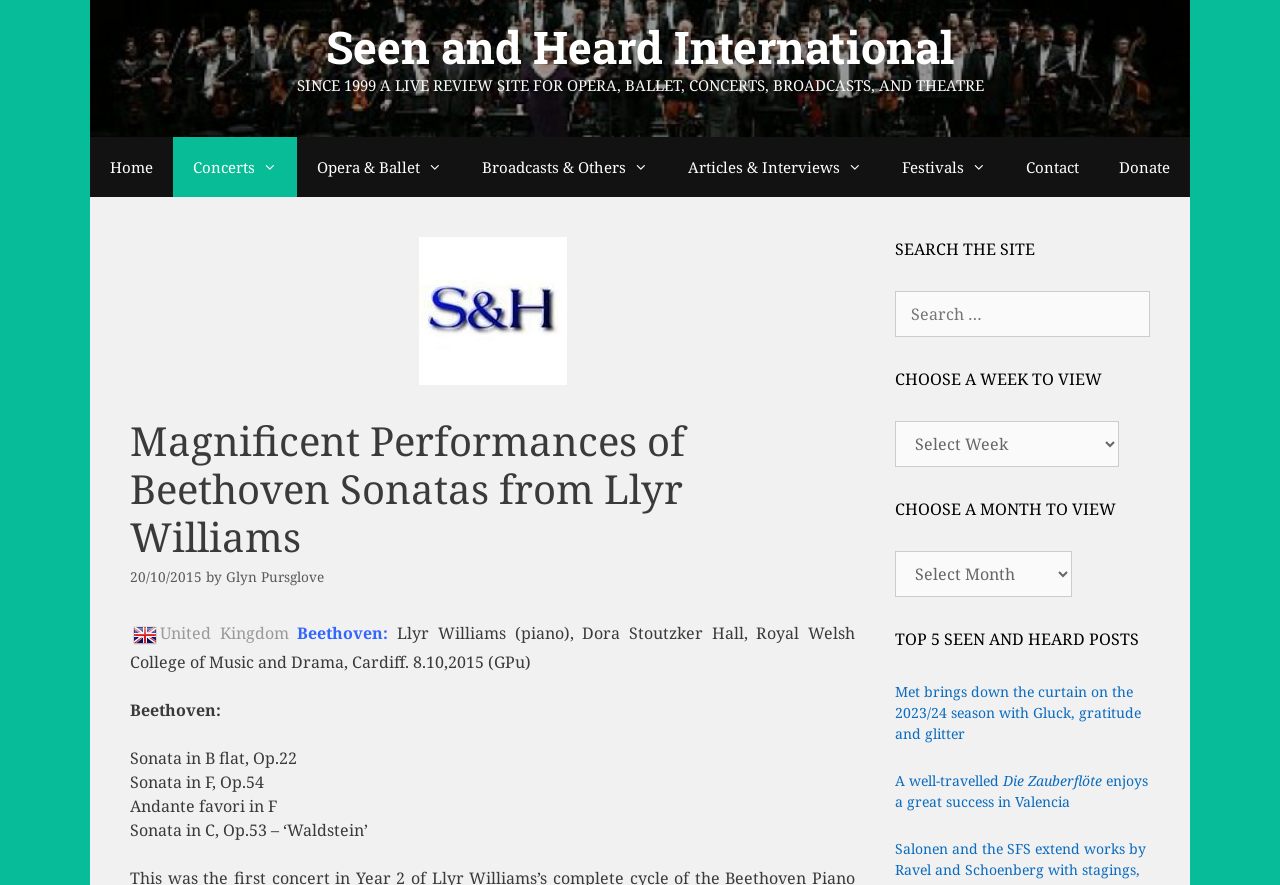Who is the author of the concert review?
Based on the image, answer the question in a detailed manner.

I identified the author by looking at the link element within the header section, which contains the text 'Glyn Pursglove'.